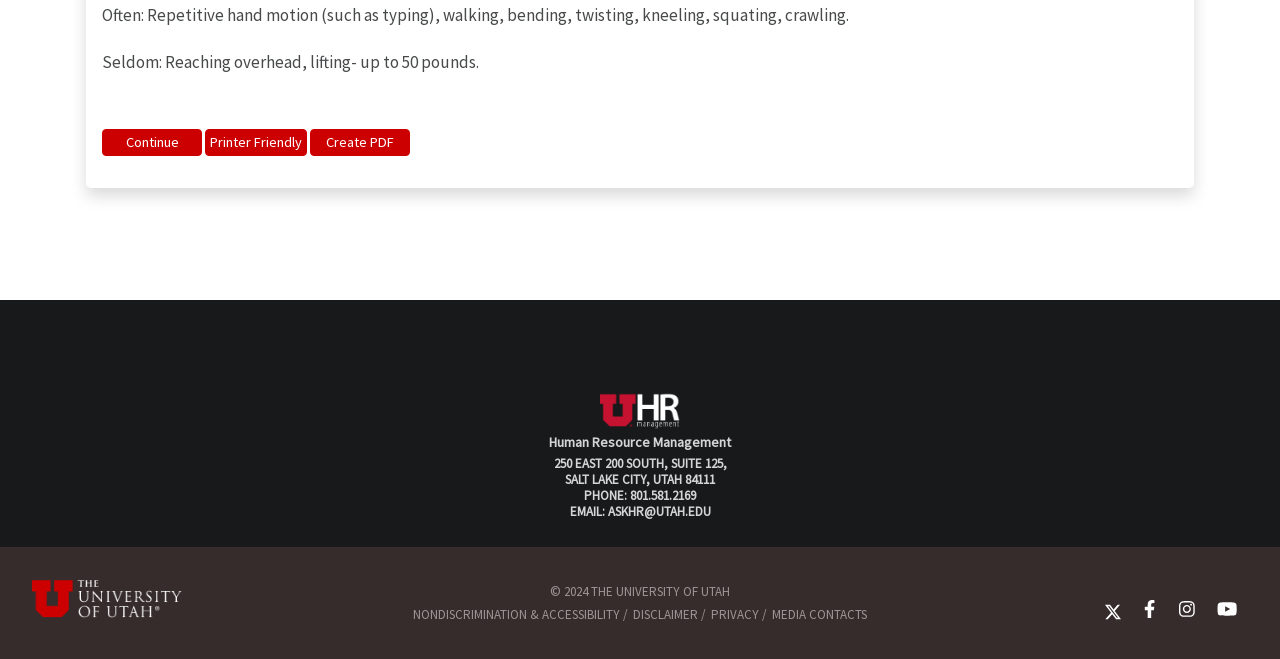Identify the bounding box coordinates for the element that needs to be clicked to fulfill this instruction: "Visit the University of Utah website". Provide the coordinates in the format of four float numbers between 0 and 1: [left, top, right, bottom].

[0.025, 0.879, 0.164, 0.937]